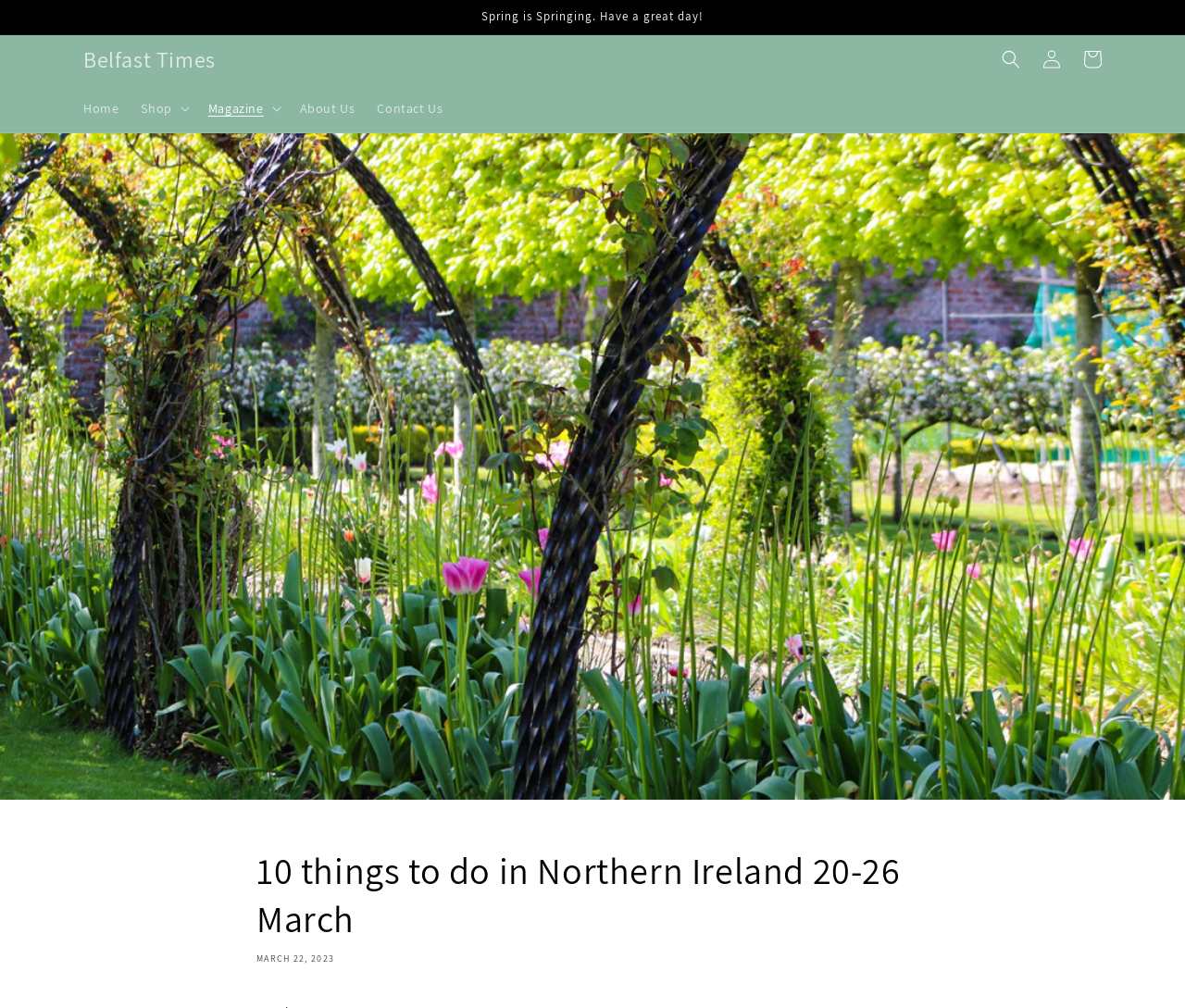Respond to the question below with a single word or phrase:
What is the date of the article?

MARCH 22, 2023